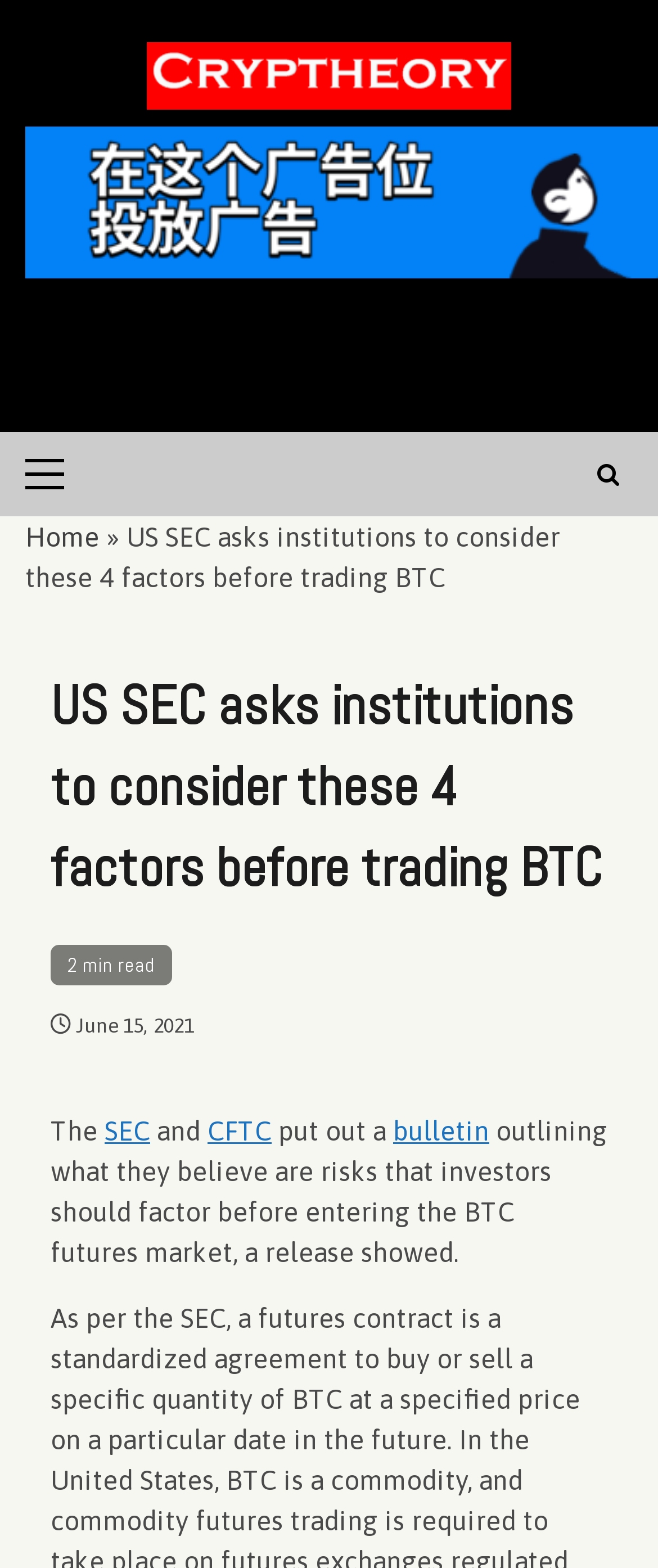Please specify the bounding box coordinates of the clickable section necessary to execute the following command: "Open the Primary Menu".

[0.038, 0.275, 0.141, 0.329]